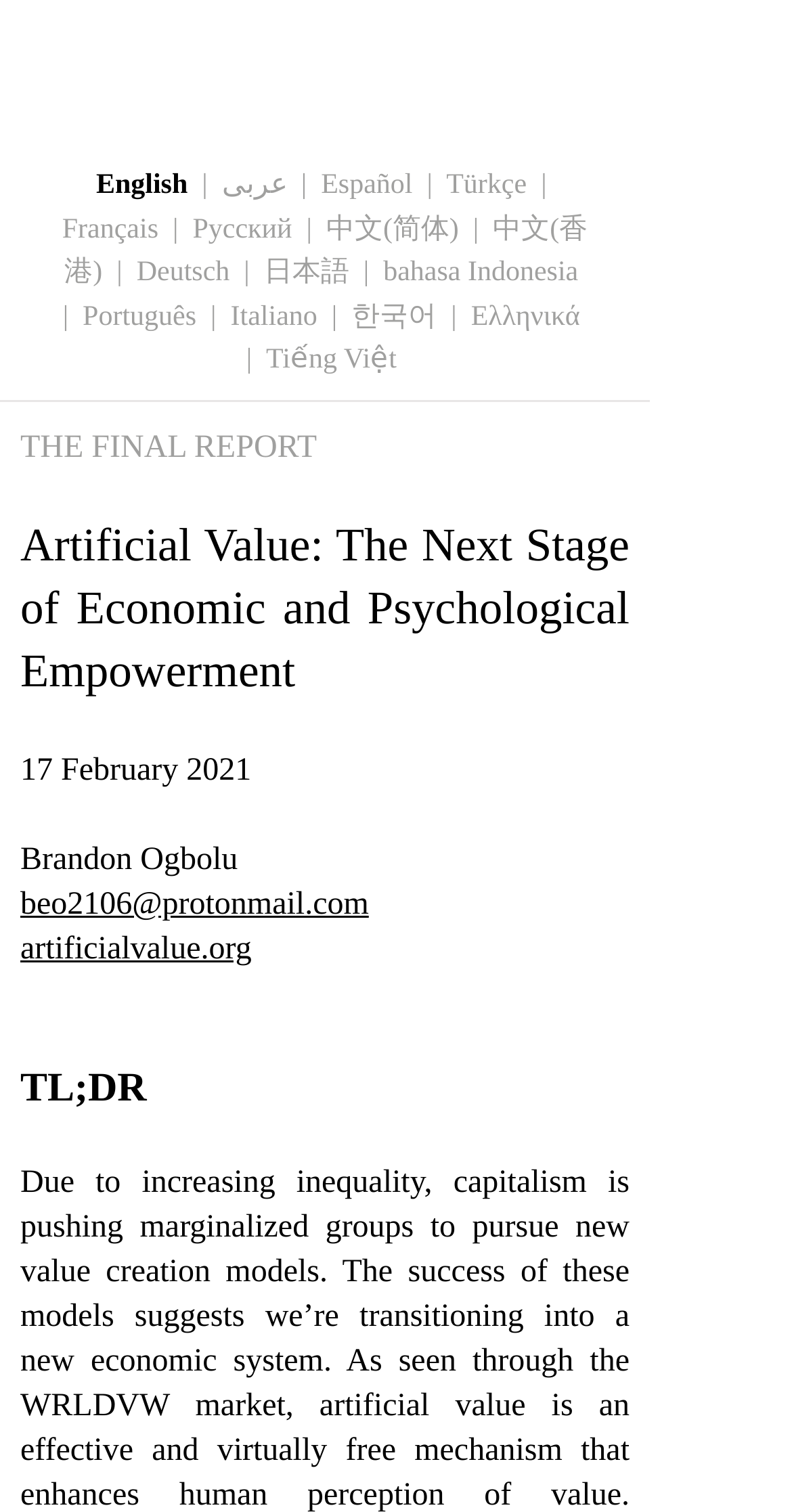Locate the primary heading on the webpage and return its text.

English  |  عربى  |  Español  |  Türkçe  |  Français  |  Pусский  |  中文(简体)  |  中文(香港)  |  Deutsch  |  日本語  |  bahasa Indonesia  |  Português  |  Italiano  |  한국어  |  Ελληνικά  |  Tiếng Việt 